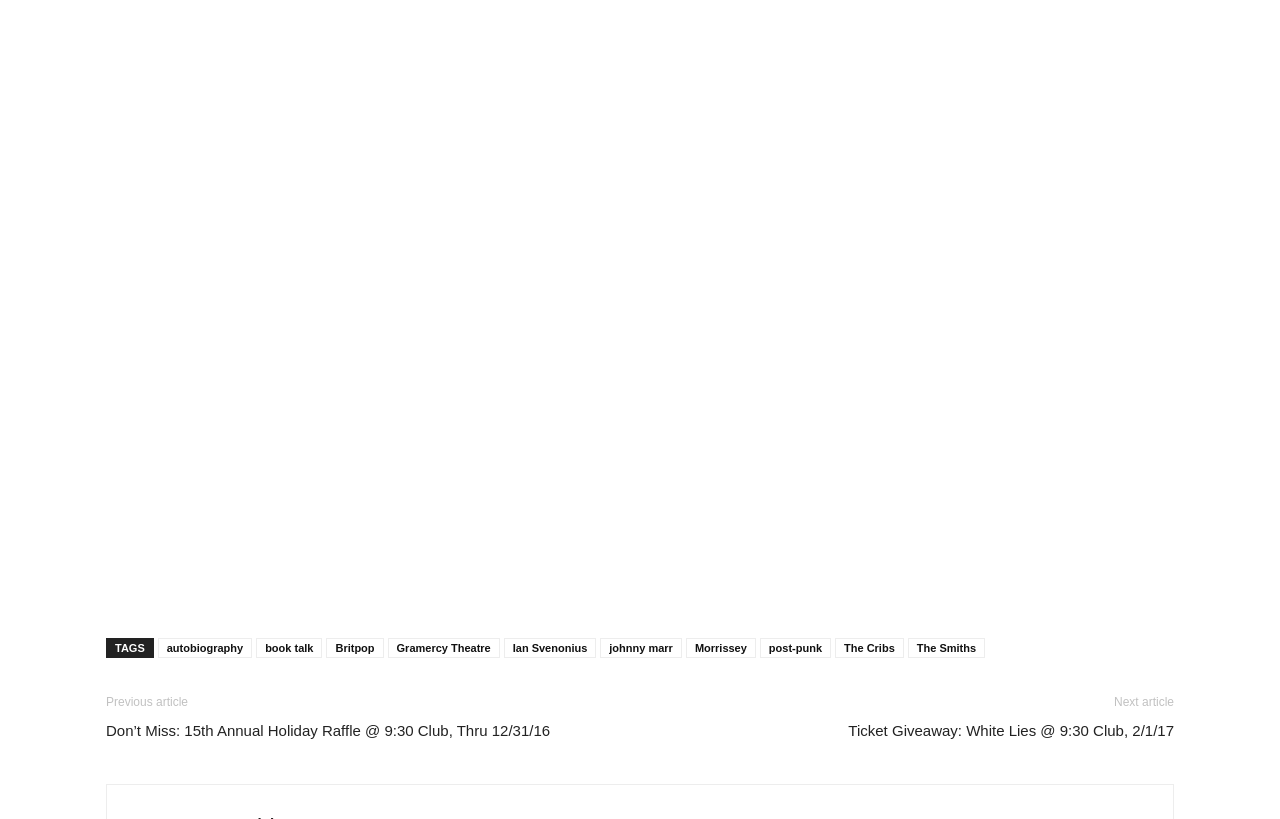Please identify the bounding box coordinates of the clickable area that will allow you to execute the instruction: "Read about Ian Svenonius".

[0.394, 0.779, 0.466, 0.804]